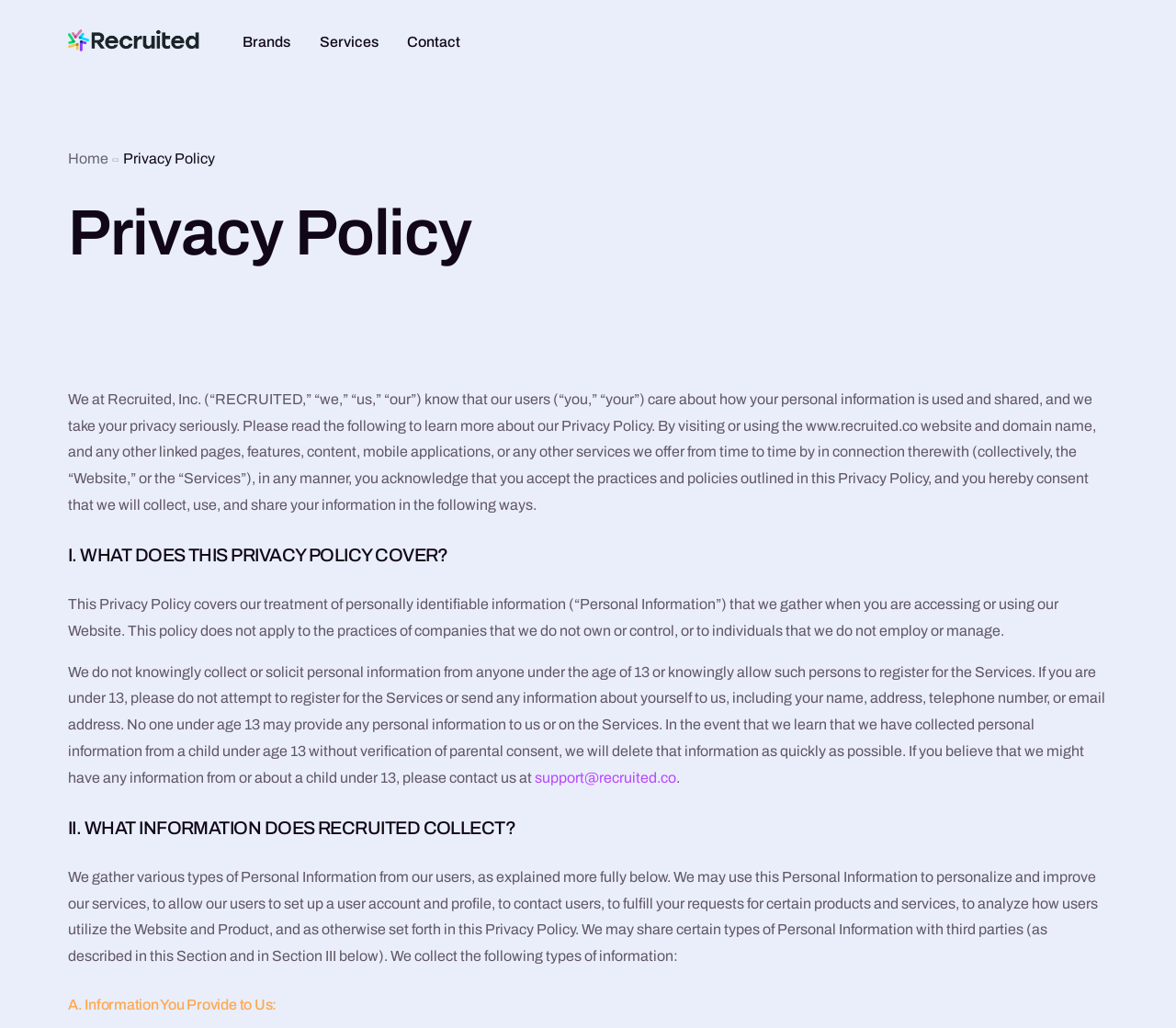What age group is restricted from registering for the Services?
Answer the question with detailed information derived from the image.

According to the webpage, Recruited does not knowingly collect or solicit personal information from anyone under the age of 13, and children under 13 are not allowed to register for the Services.